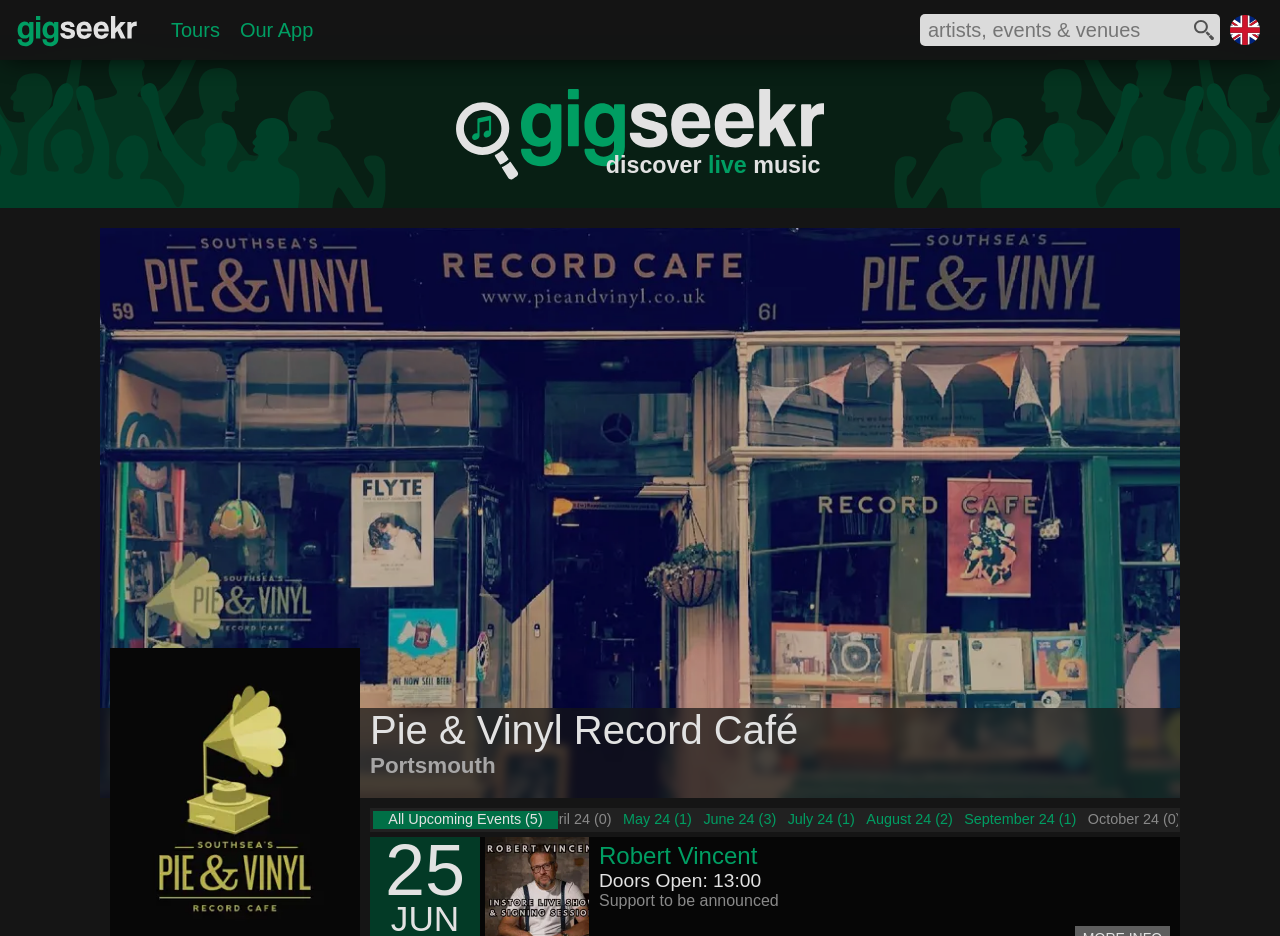What is the name of the live music venue?
Please provide a comprehensive and detailed answer to the question.

I determined the answer by looking at the heading element that contains the text 'Pie & Vinyl Record Café' which is a prominent element on the webpage, indicating that it is the name of the live music venue.